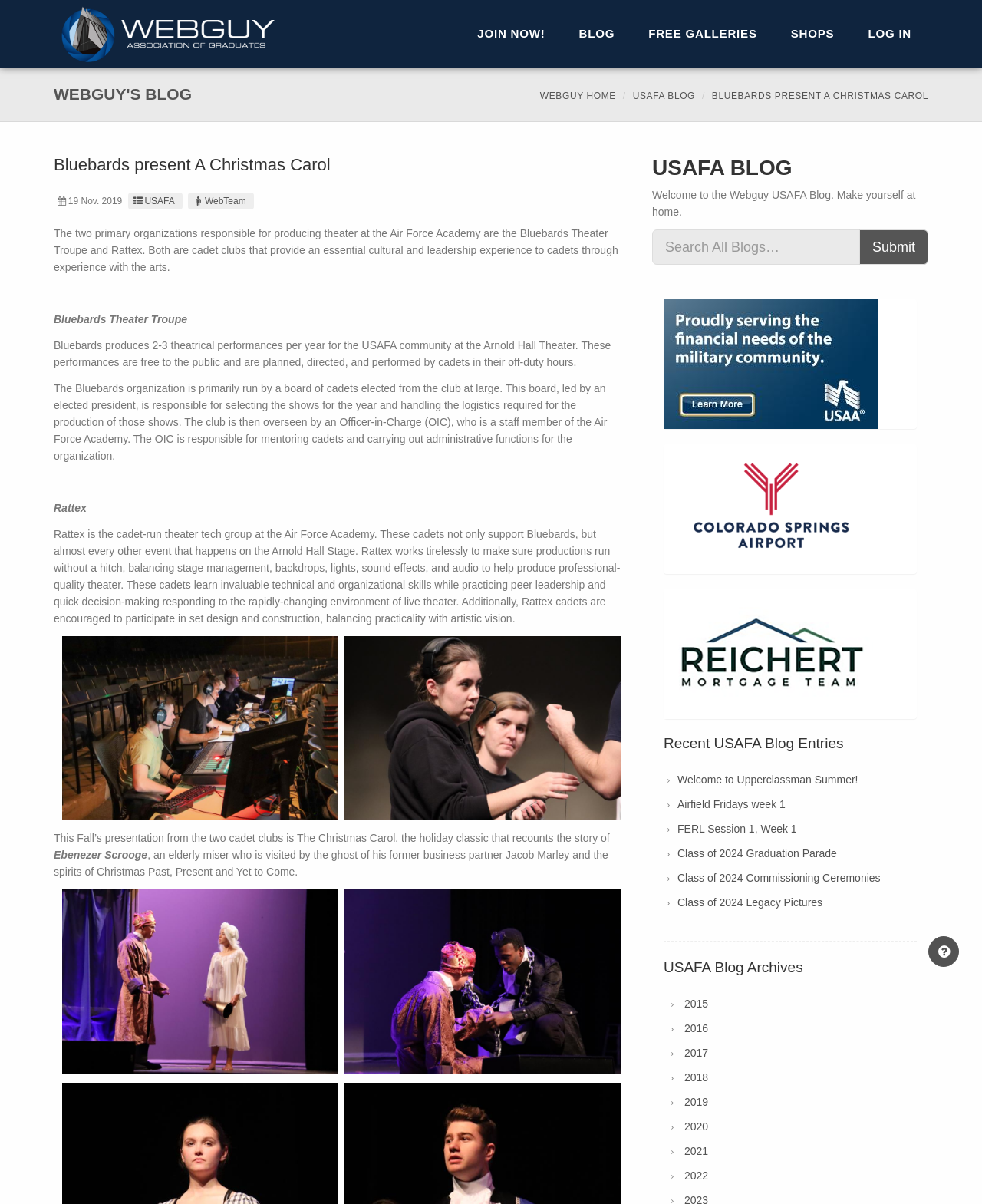Please indicate the bounding box coordinates of the element's region to be clicked to achieve the instruction: "Click on LOG IN". Provide the coordinates as four float numbers between 0 and 1, i.e., [left, top, right, bottom].

[0.867, 0.0, 0.945, 0.056]